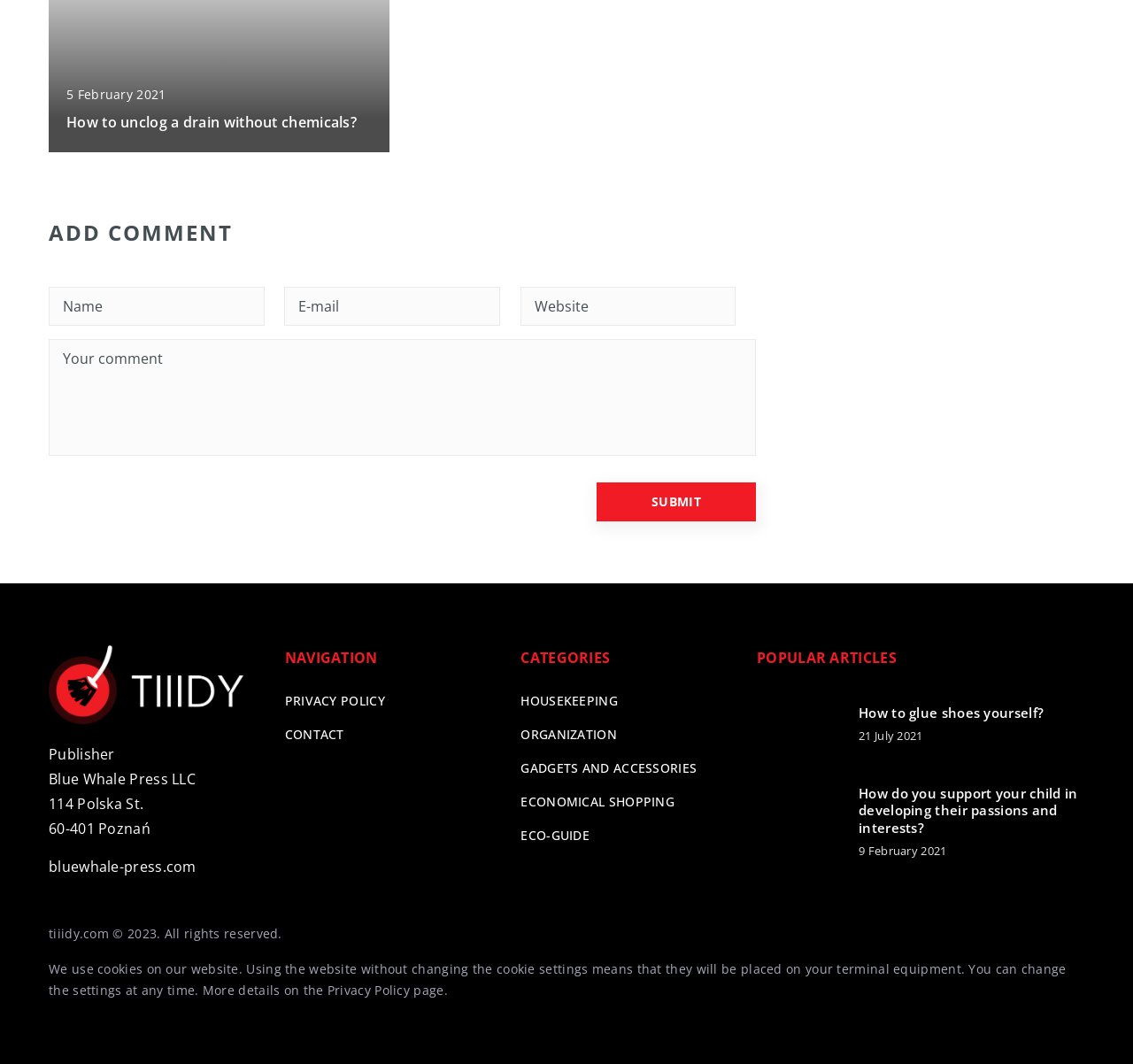Pinpoint the bounding box coordinates of the clickable element needed to complete the instruction: "Visit the website 'bluewhale-press.com'". The coordinates should be provided as four float numbers between 0 and 1: [left, top, right, bottom].

[0.043, 0.806, 0.173, 0.824]